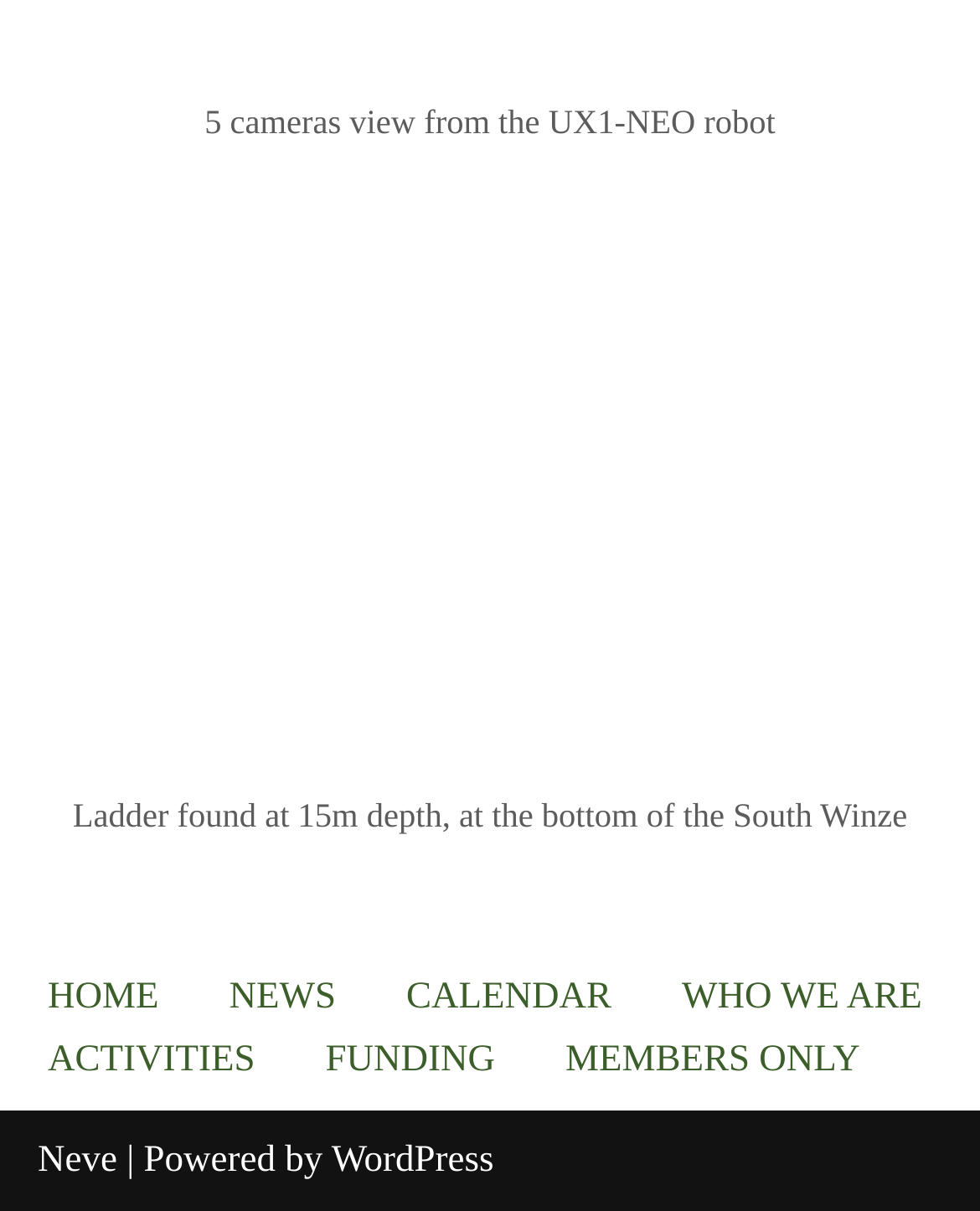Mark the bounding box of the element that matches the following description: "CALENDAR".

[0.415, 0.797, 0.624, 0.849]